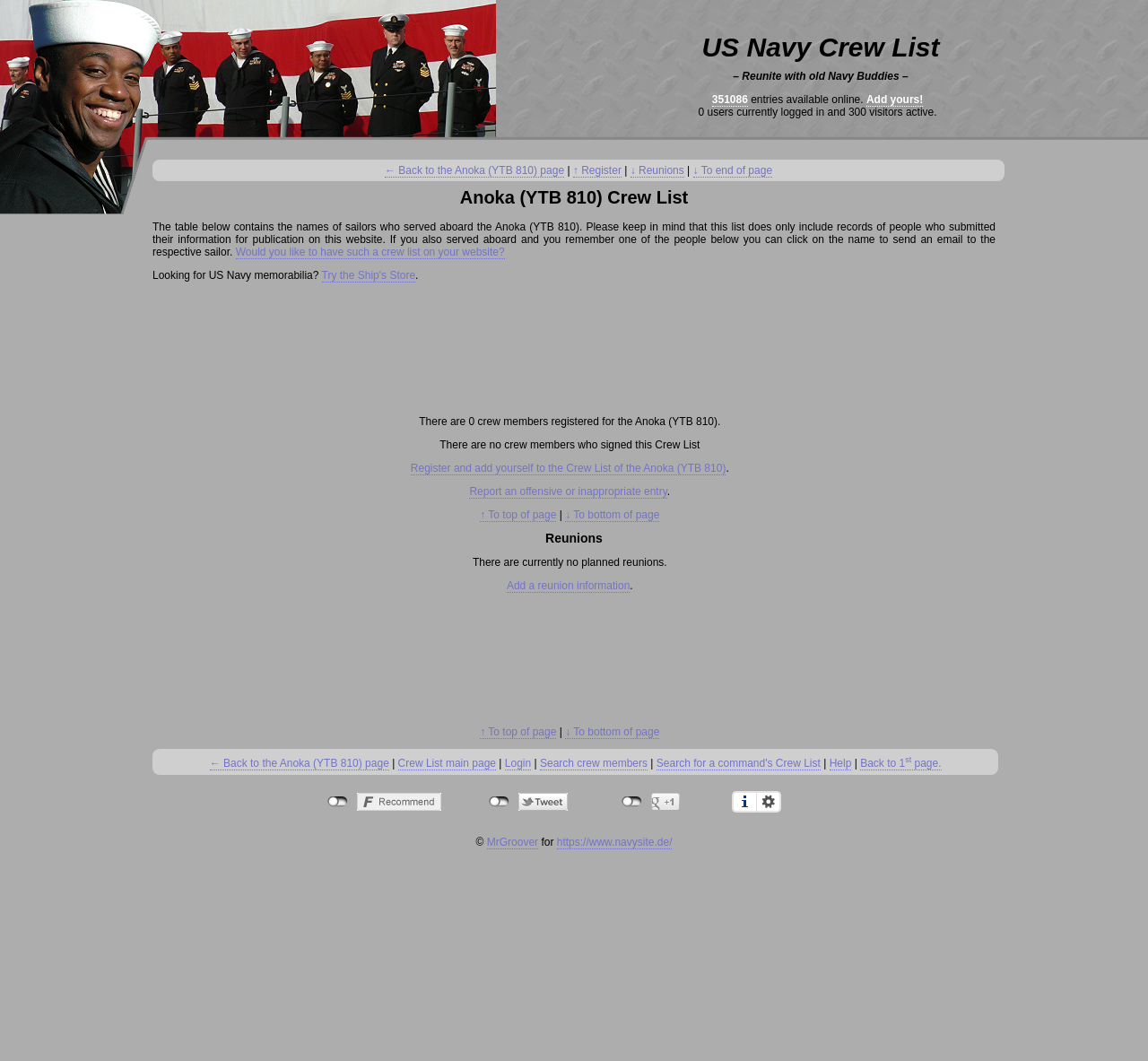Find the bounding box coordinates of the clickable region needed to perform the following instruction: "Search for a command's Crew List". The coordinates should be provided as four float numbers between 0 and 1, i.e., [left, top, right, bottom].

[0.572, 0.713, 0.715, 0.726]